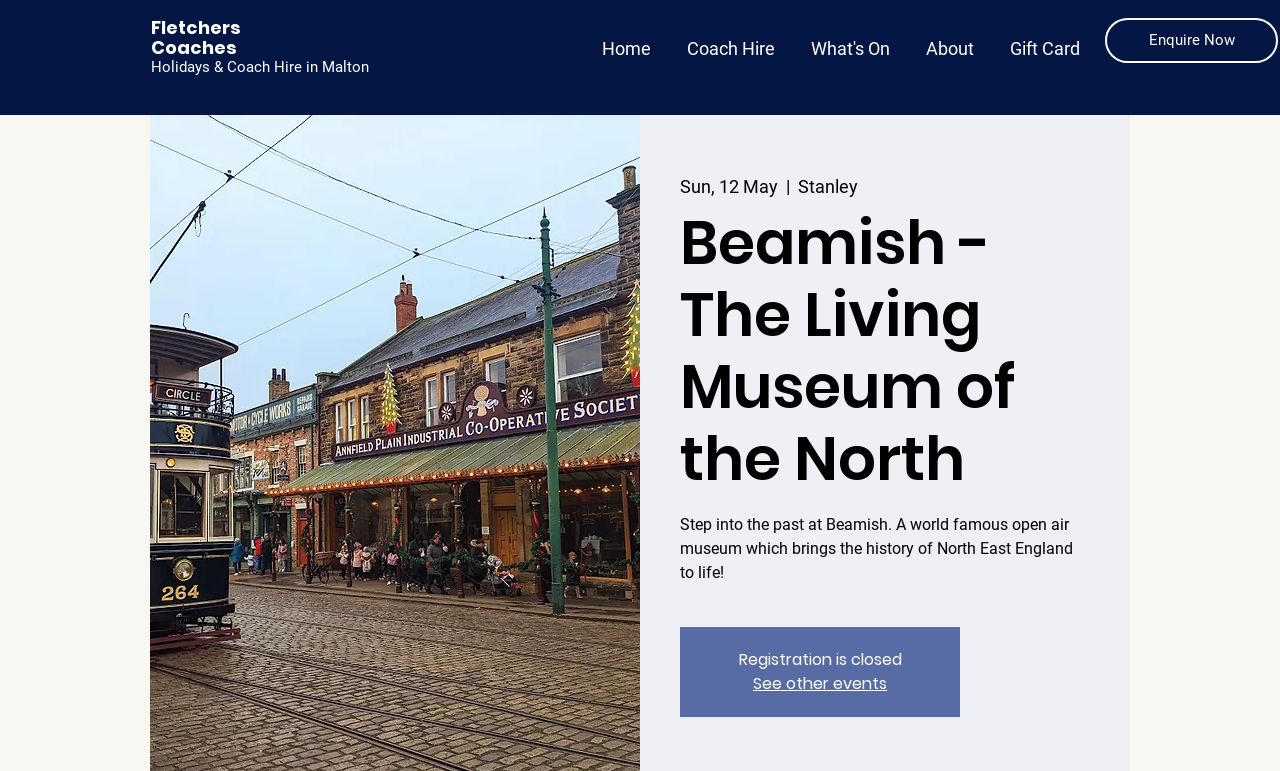Please pinpoint the bounding box coordinates for the region I should click to adhere to this instruction: "Click on the 'Home' link".

[0.456, 0.019, 0.523, 0.084]